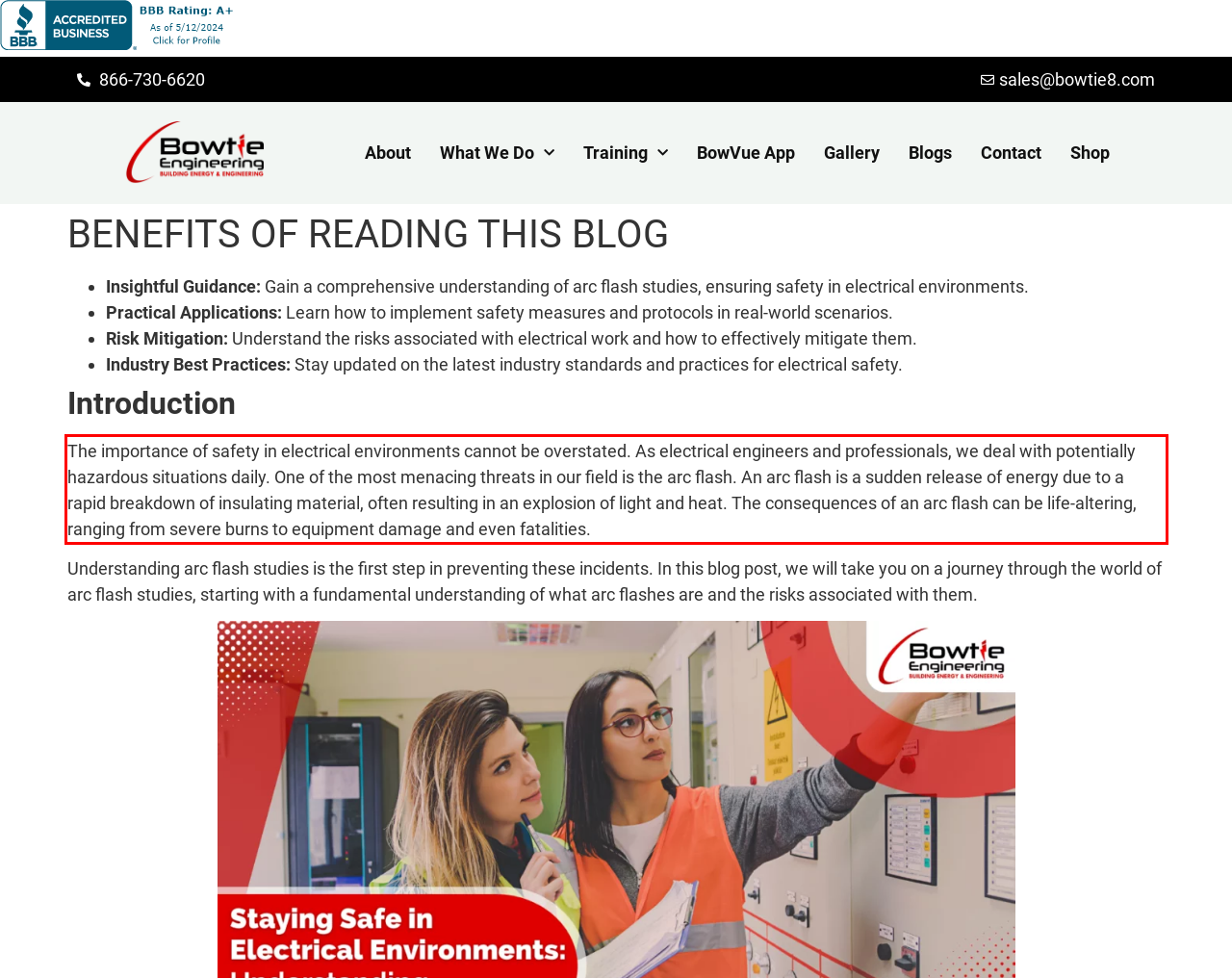You are presented with a screenshot containing a red rectangle. Extract the text found inside this red bounding box.

The importance of safety in electrical environments cannot be overstated. As electrical engineers and professionals, we deal with potentially hazardous situations daily. One of the most menacing threats in our field is the arc flash. An arc flash is a sudden release of energy due to a rapid breakdown of insulating material, often resulting in an explosion of light and heat. The consequences of an arc flash can be life-altering, ranging from severe burns to equipment damage and even fatalities.